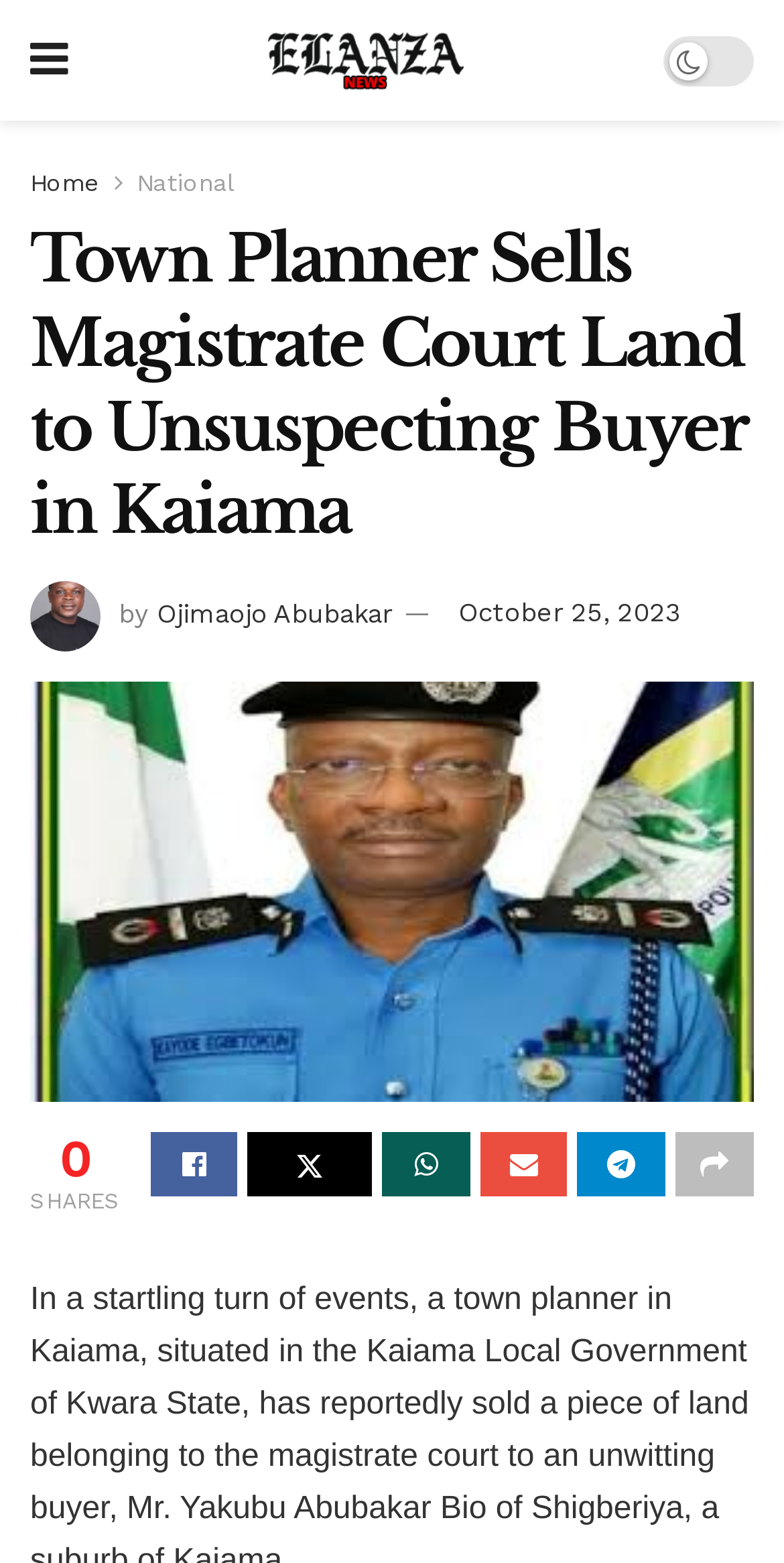Please determine the bounding box coordinates of the section I need to click to accomplish this instruction: "Read the article by Tammy Finch".

None